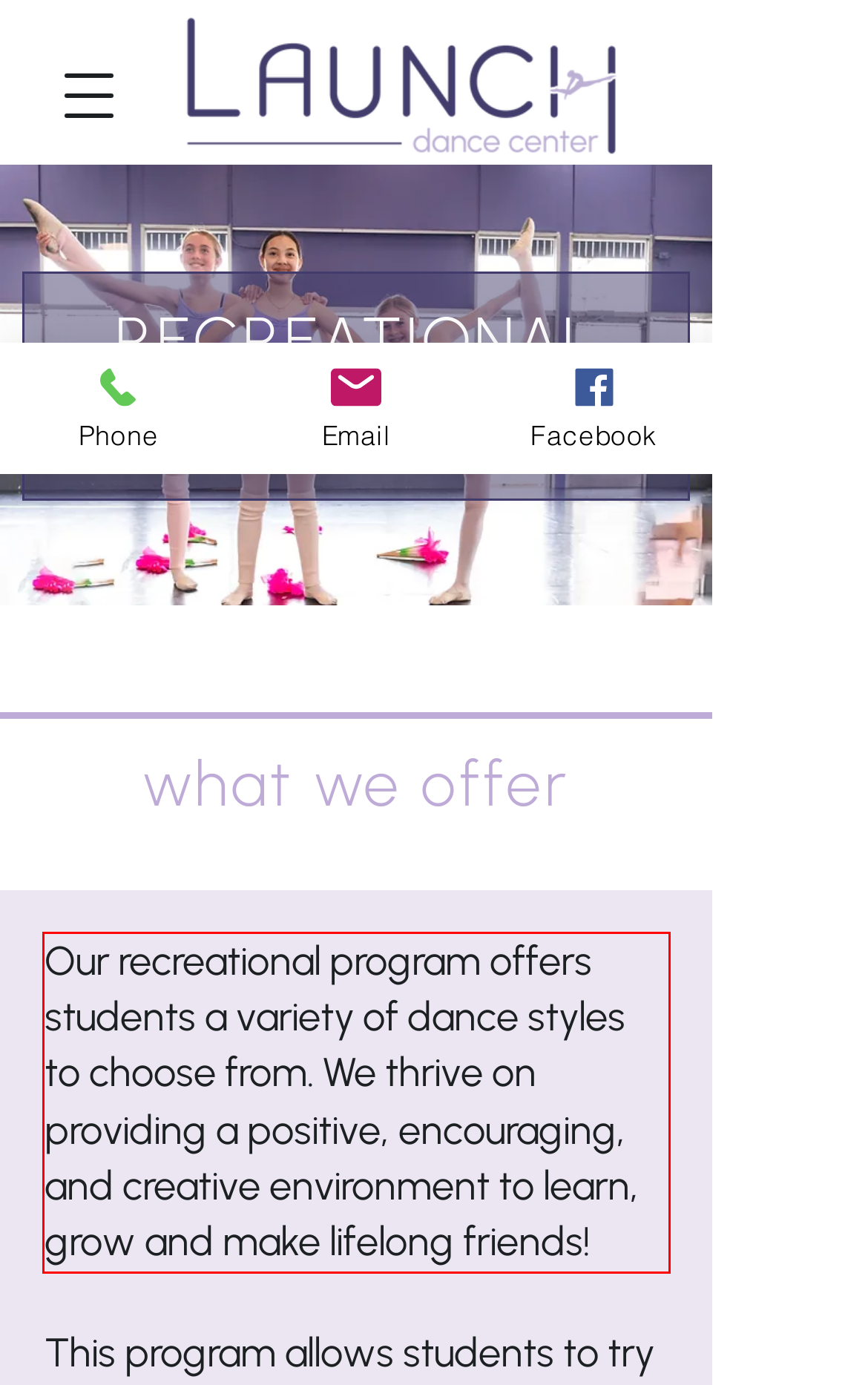Within the screenshot of a webpage, identify the red bounding box and perform OCR to capture the text content it contains.

Our recreational program offers students a variety of dance styles to choose from. We thrive on providing a positive, encouraging, and creative environment to learn, grow and make lifelong friends!